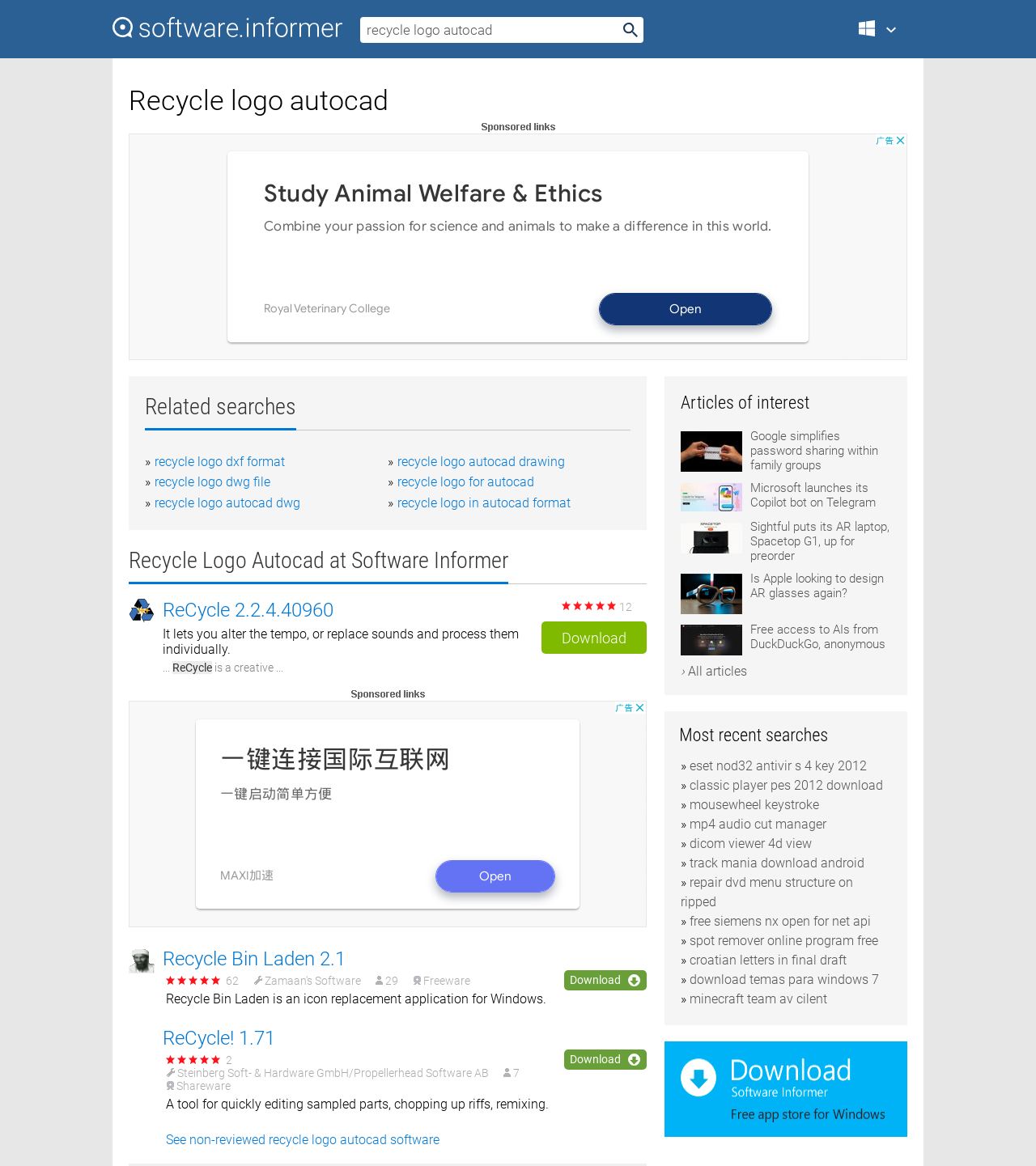Locate the bounding box coordinates of the clickable region necessary to complete the following instruction: "Search for 'recycle logo dxf format'". Provide the coordinates in the format of four float numbers between 0 and 1, i.e., [left, top, right, bottom].

[0.149, 0.389, 0.275, 0.402]